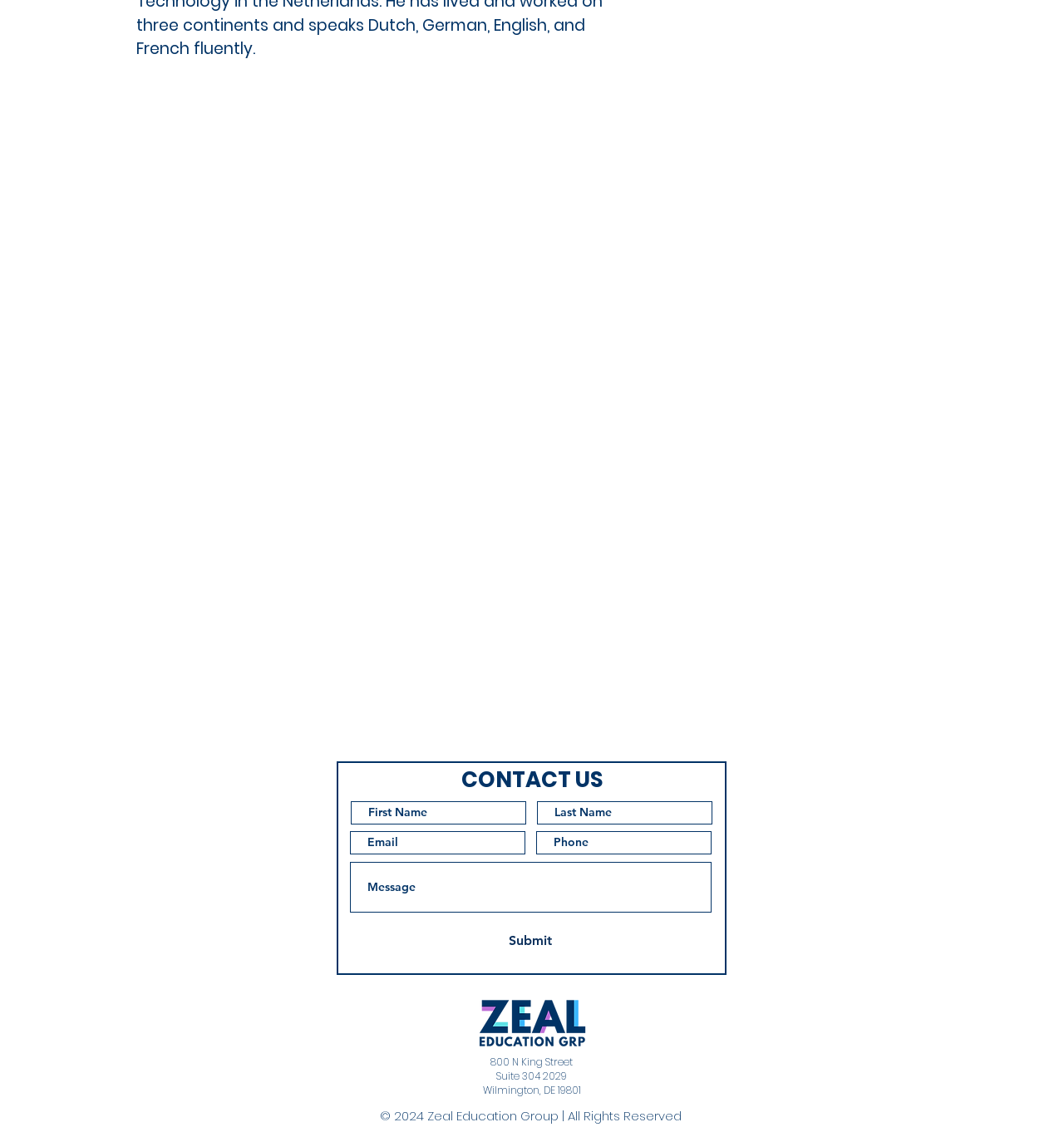Provide the bounding box coordinates of the UI element this sentence describes: "aria-label="Last Name" name="last-name" placeholder="Last Name"".

[0.505, 0.705, 0.67, 0.725]